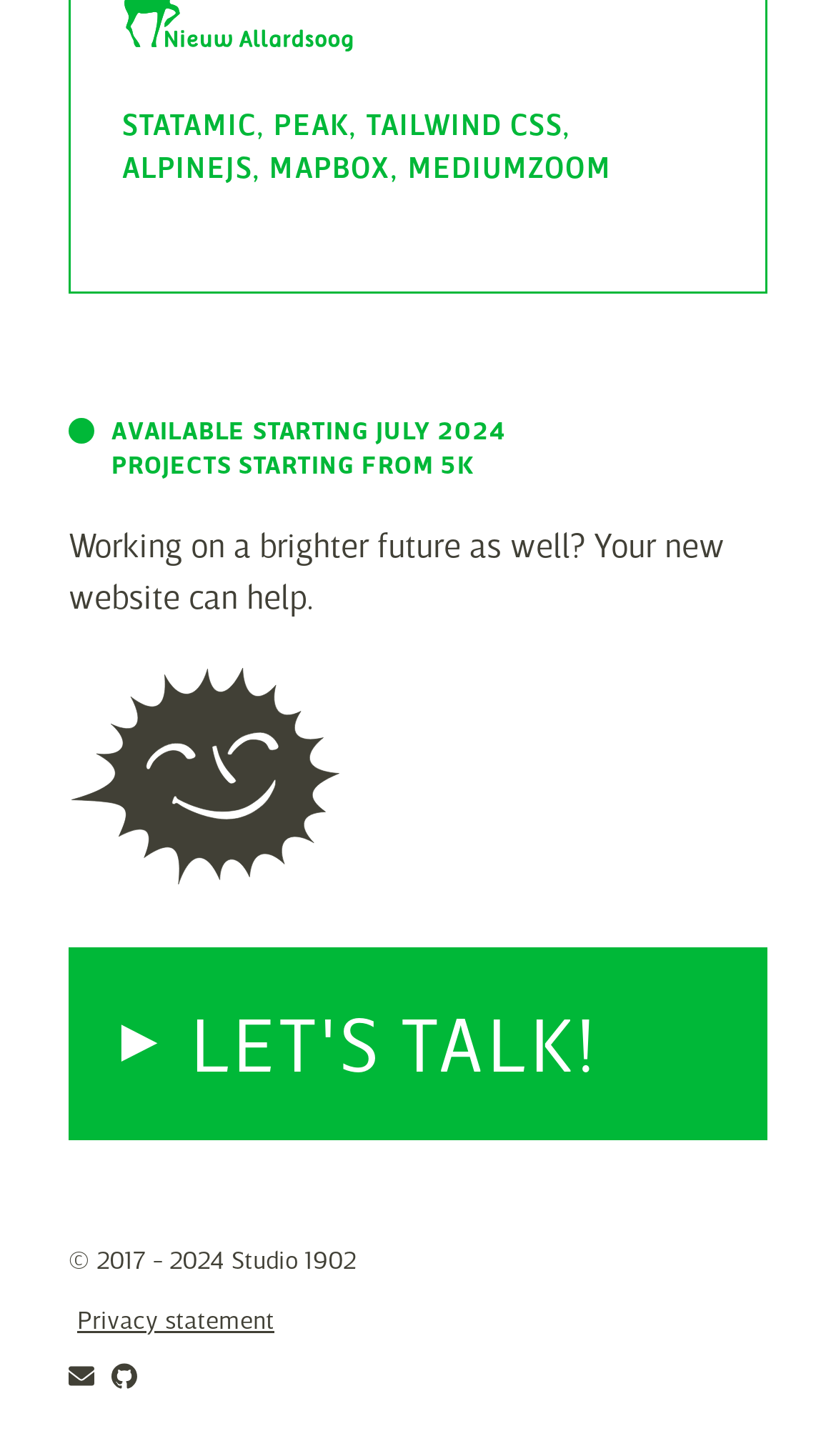What is the call-to-action button text?
Please elaborate on the answer to the question with detailed information.

The call-to-action button is prominently displayed on the webpage, and its text is 'LET'S TALK!', which encourages visitors to initiate a conversation or inquiry.